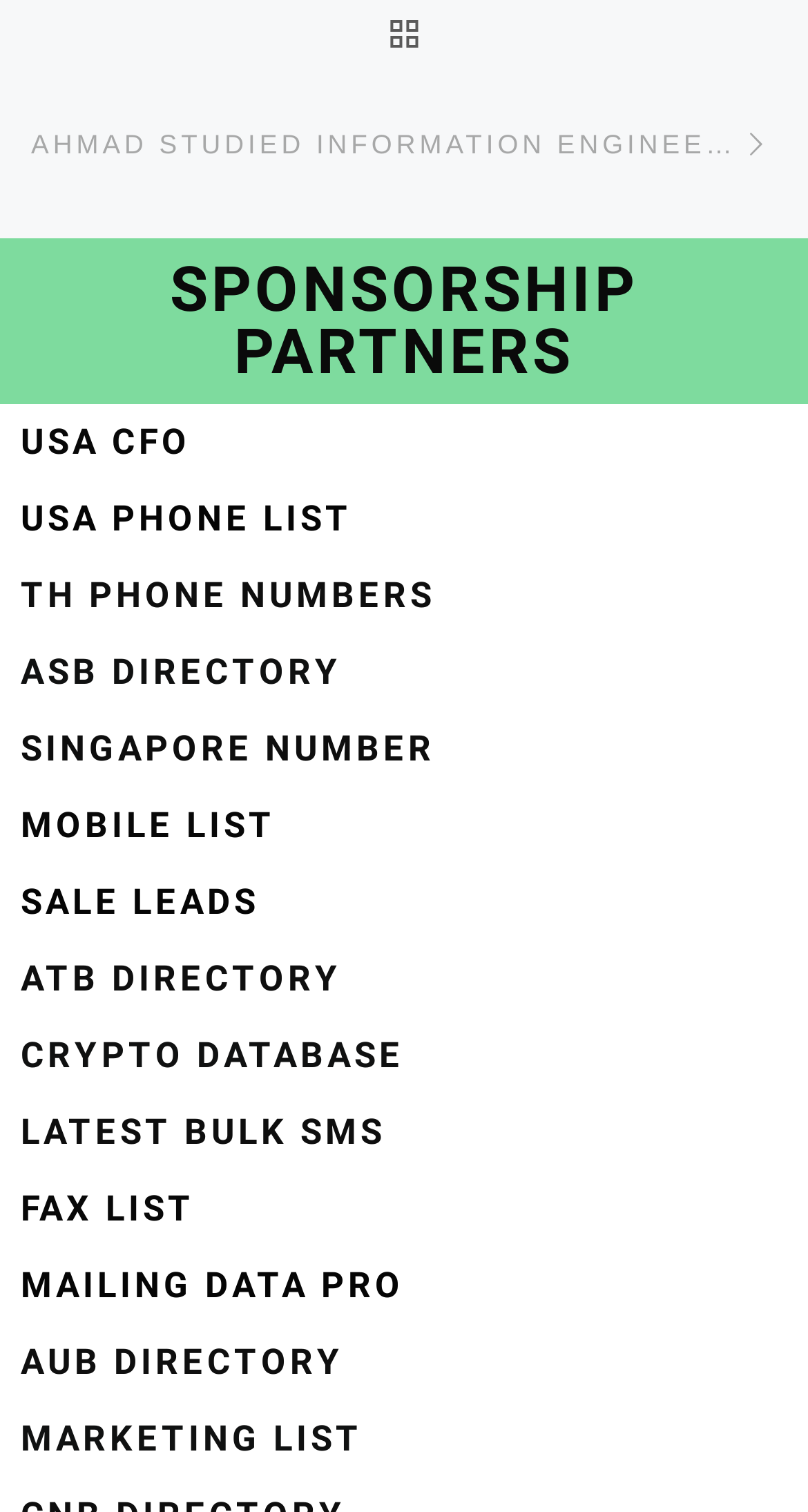Using the webpage screenshot, locate the HTML element that fits the following description and provide its bounding box: "ESP Market Matrix Directory".

None